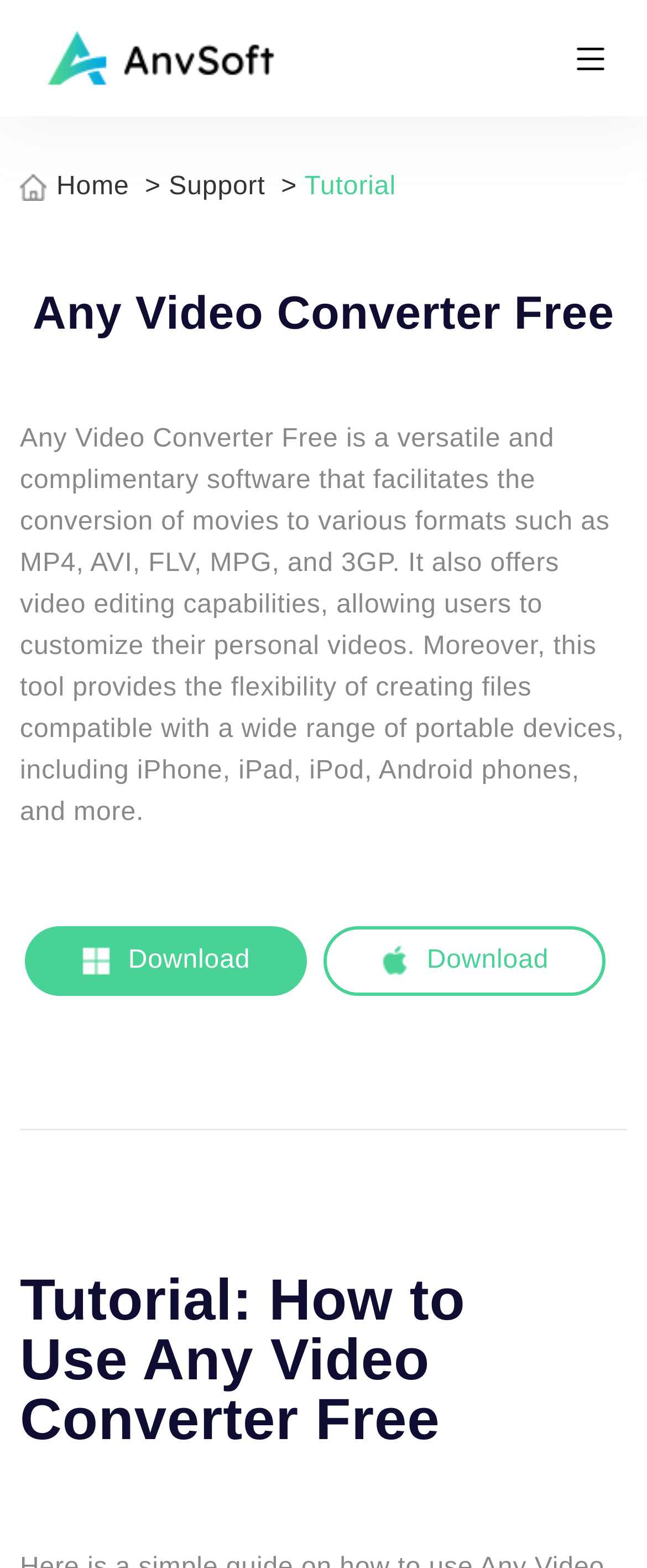Given the element description, predict the bounding box coordinates in the format (top-left x, top-left y, bottom-right x, bottom-right y), using floating point numbers between 0 and 1: Support >

[0.261, 0.095, 0.459, 0.144]